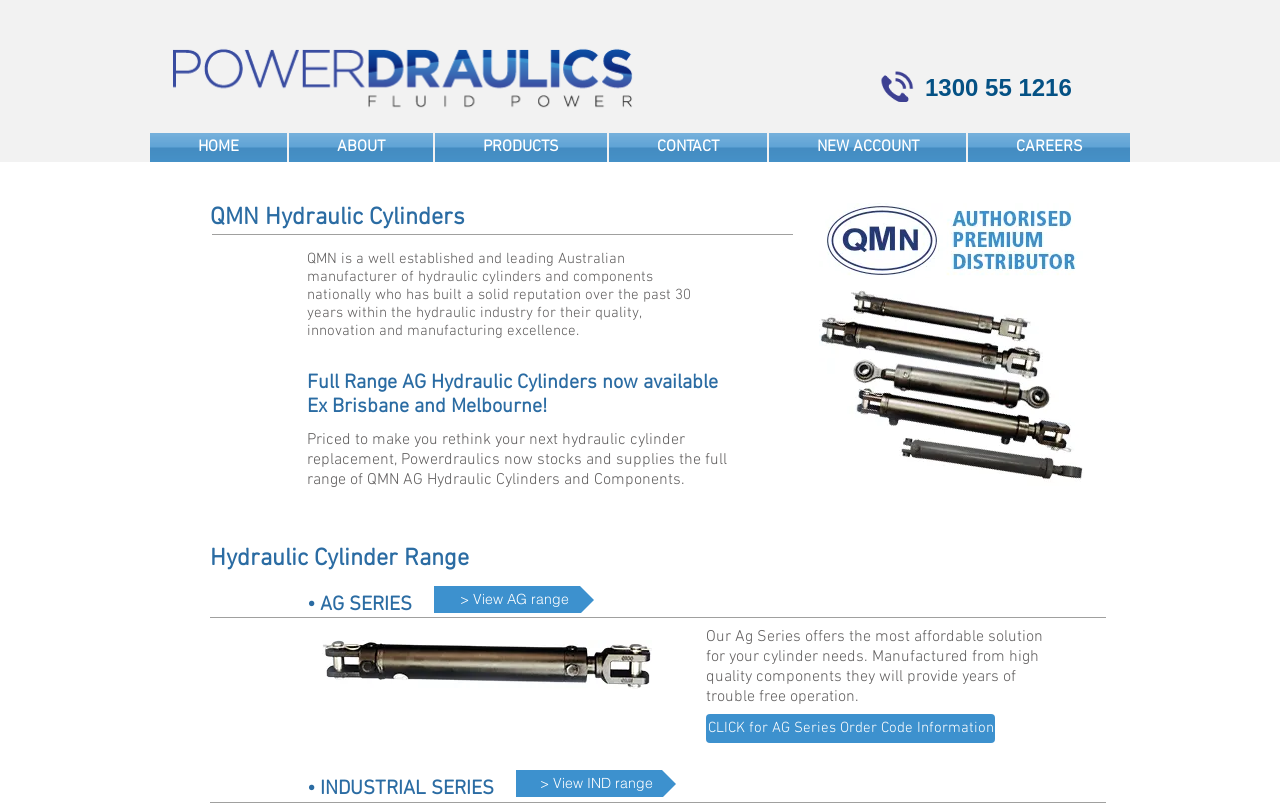Bounding box coordinates should be provided in the format (top-left x, top-left y, bottom-right x, bottom-right y) with all values between 0 and 1. Identify the bounding box for this UI element: HOME

[0.117, 0.165, 0.225, 0.201]